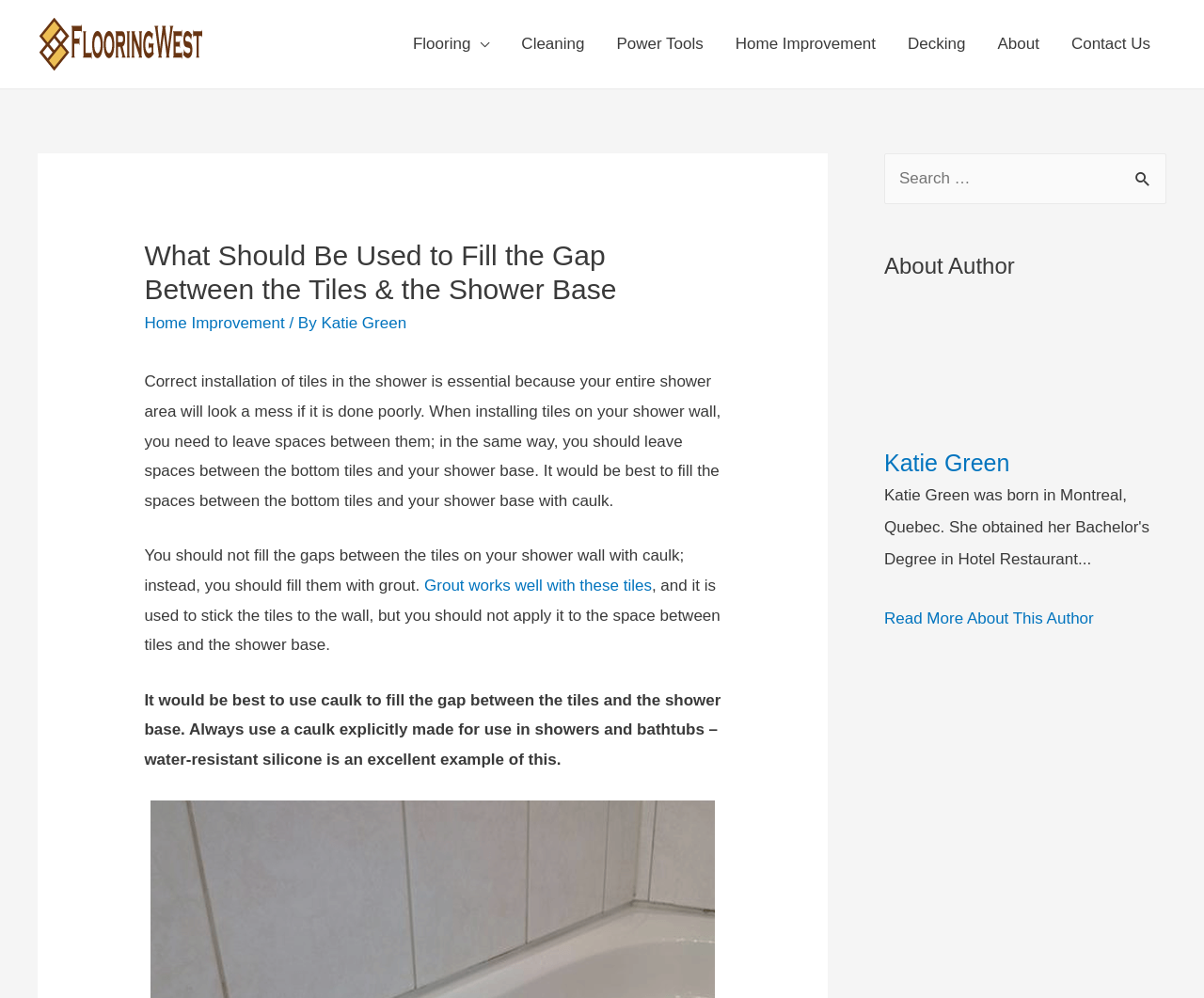Provide a brief response to the question below using a single word or phrase: 
Who is the author of the article?

Katie Green